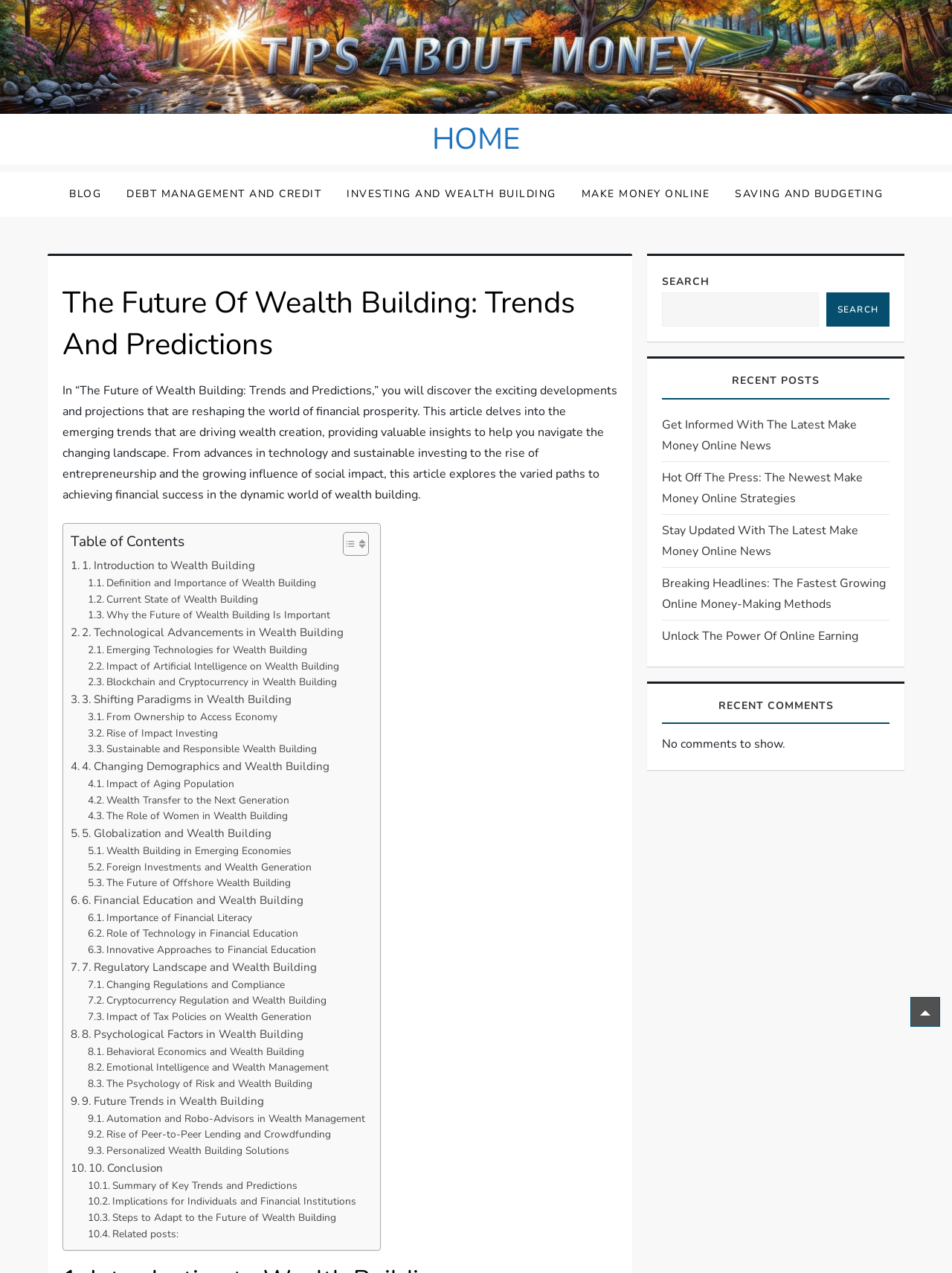Please give a succinct answer to the question in one word or phrase:
How many sections are there in the table of contents?

10